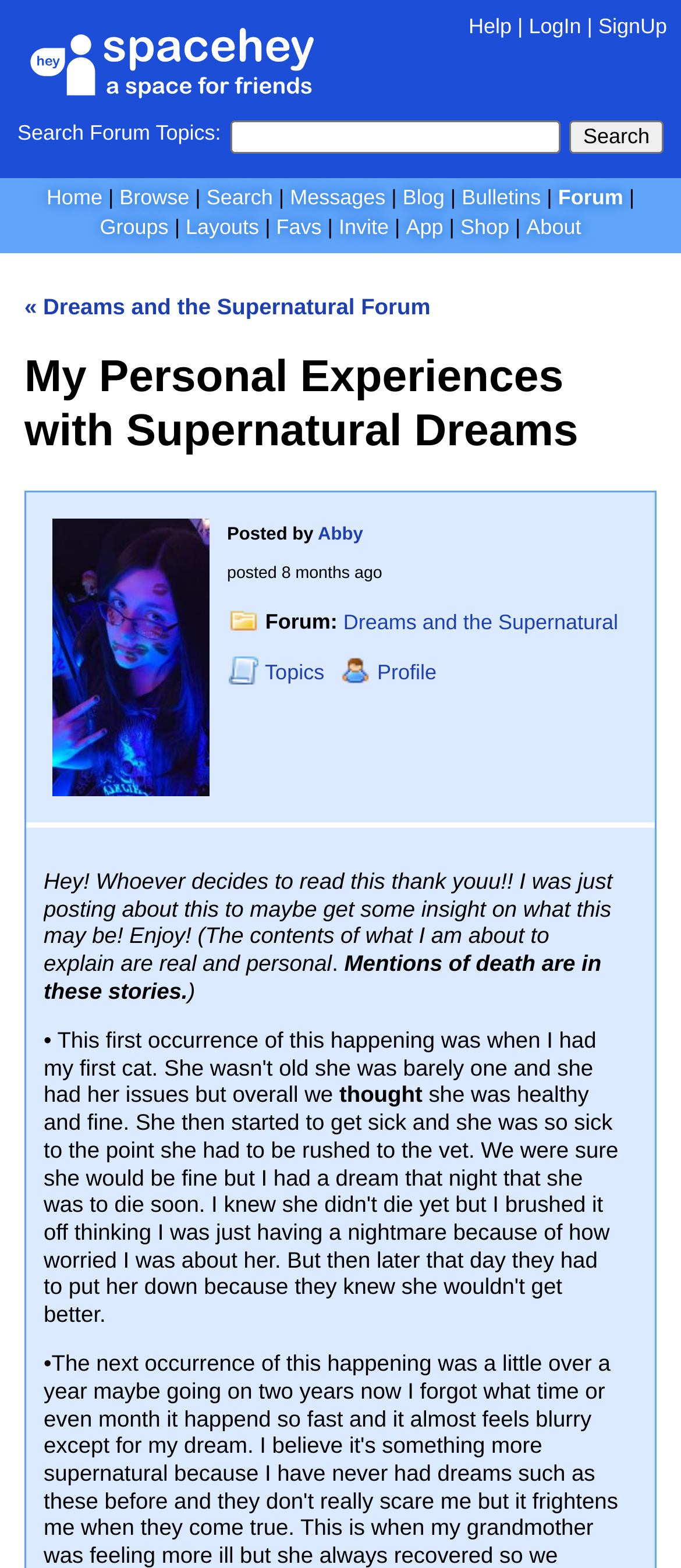Give a one-word or short phrase answer to this question: 
What is the name of the forum?

Dreams and the Supernatural Forum